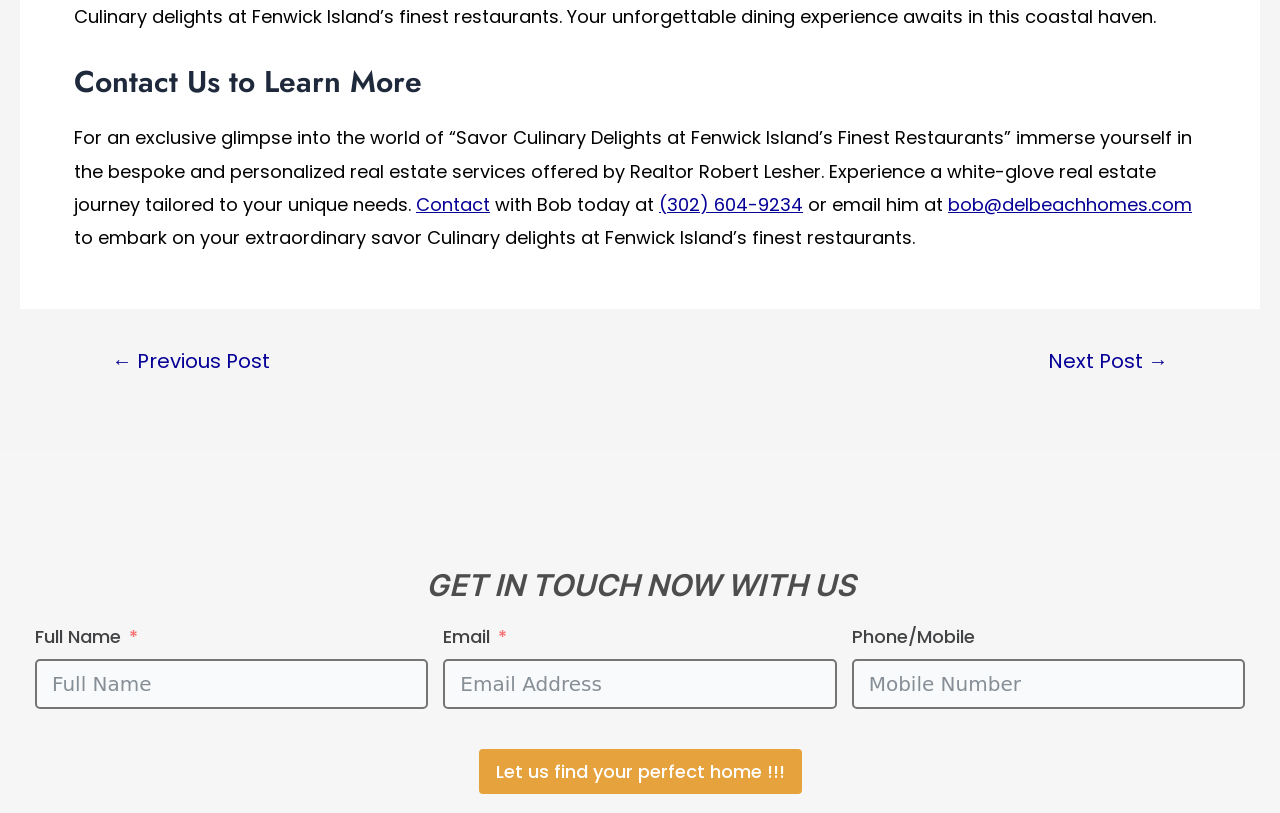Find the bounding box coordinates for the area that must be clicked to perform this action: "Call (302) 604-9234 for inquiry".

[0.515, 0.236, 0.627, 0.267]